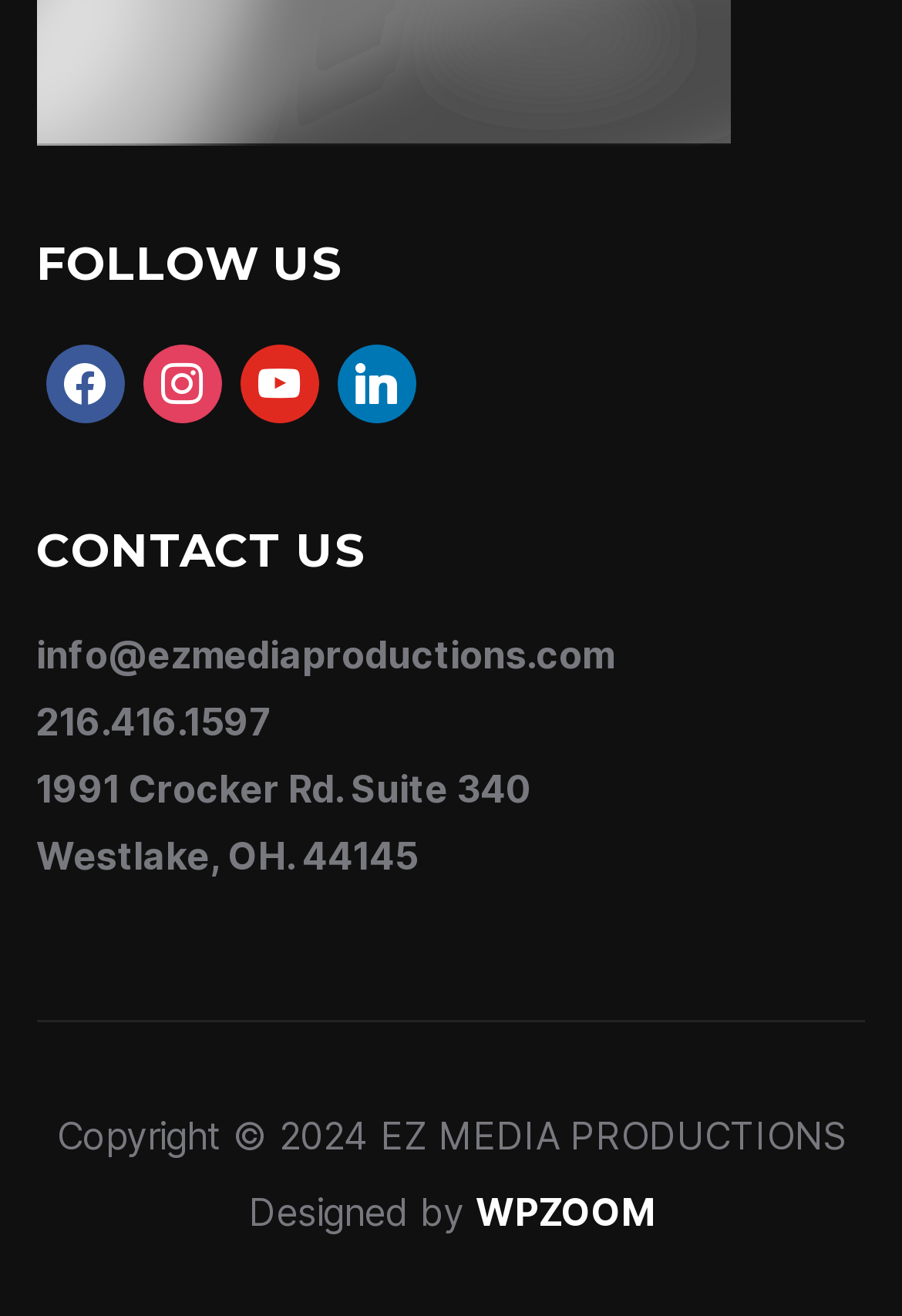What is the phone number to contact?
Based on the visual information, provide a detailed and comprehensive answer.

I found the phone number by looking at the StaticText element with the content '216.416.1597', which is located under the 'CONTACT US' heading.